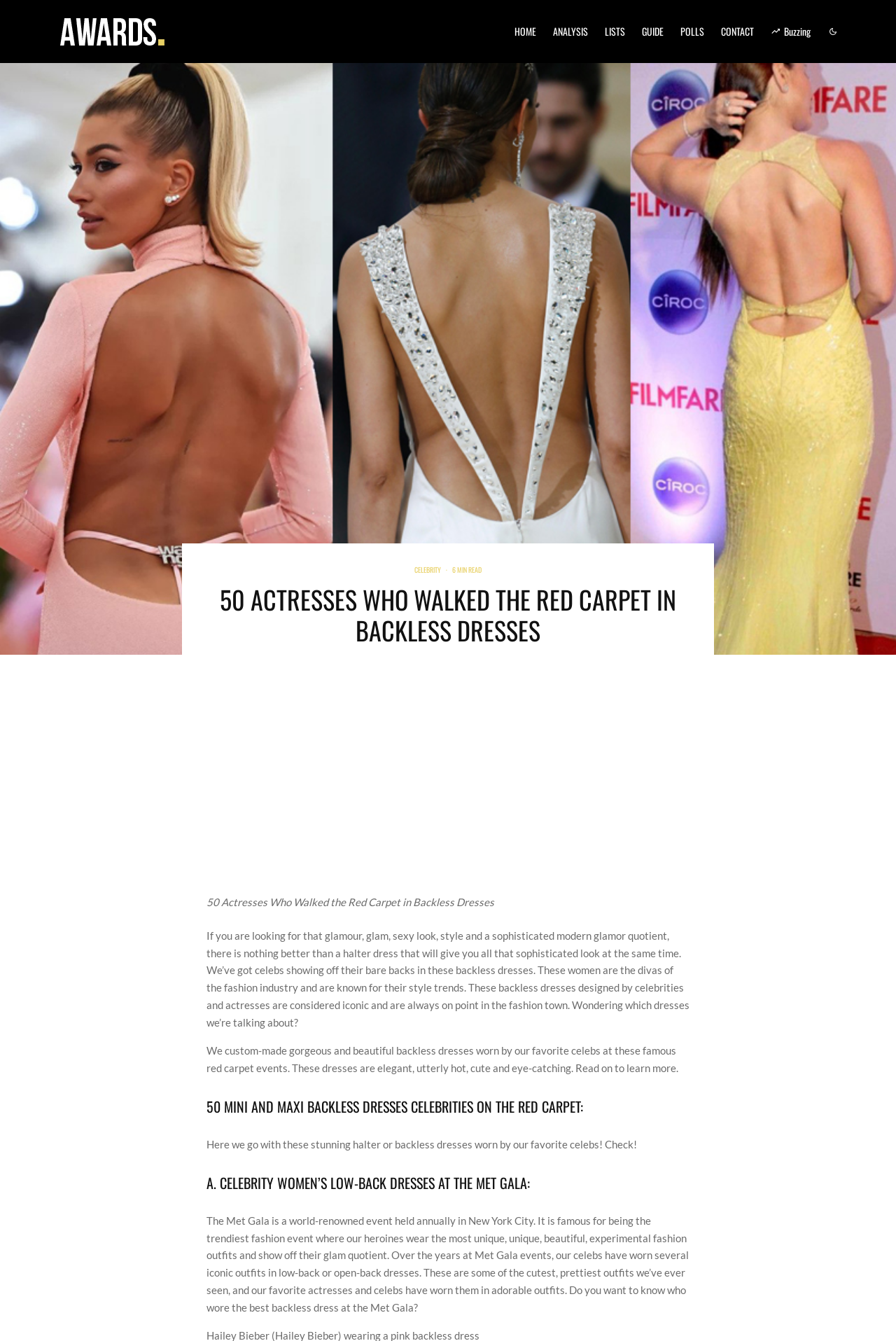Determine the bounding box of the UI component based on this description: "Celebrity". The bounding box coordinates should be four float values between 0 and 1, i.e., [left, top, right, bottom].

[0.462, 0.421, 0.492, 0.429]